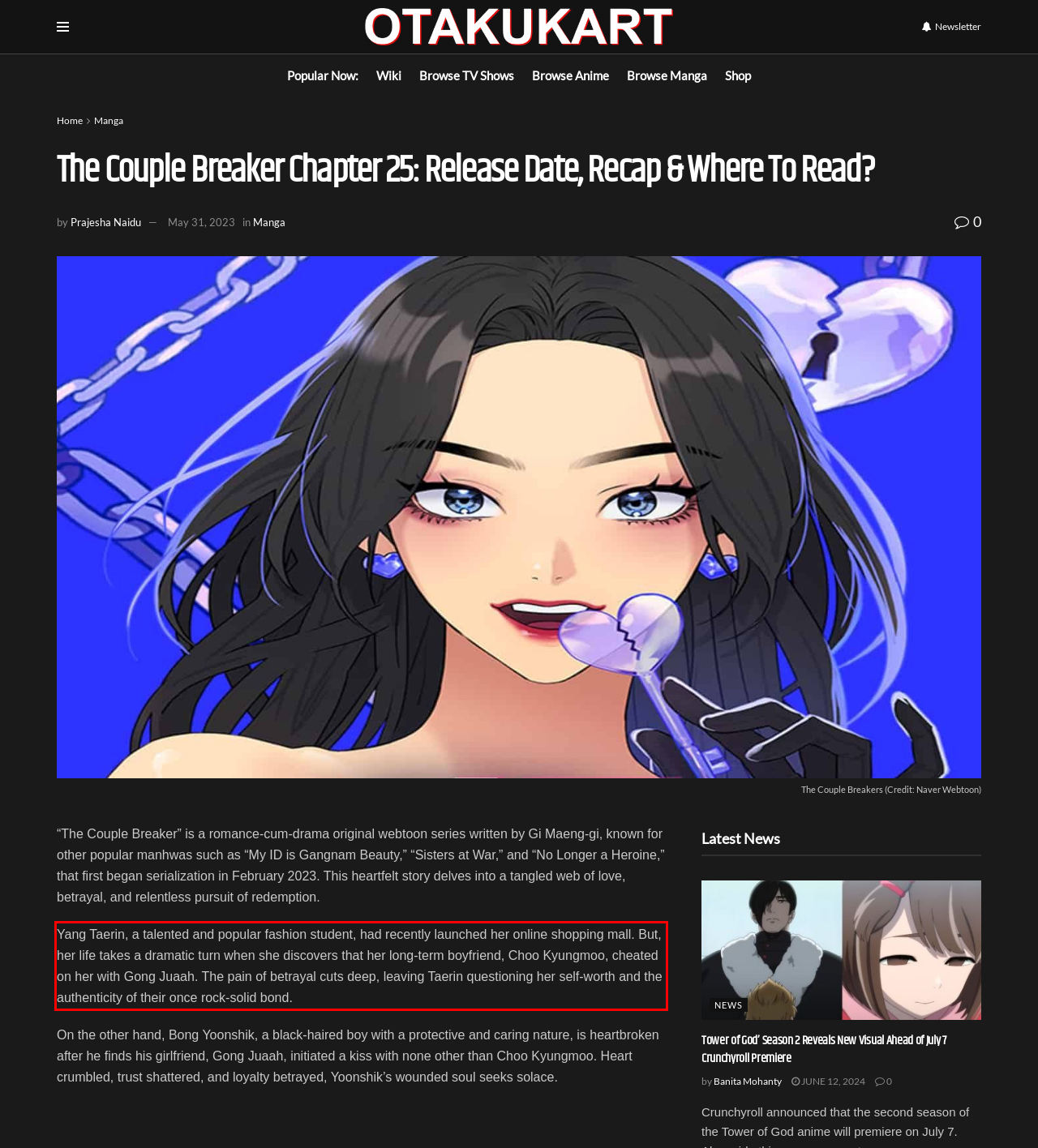Look at the webpage screenshot and recognize the text inside the red bounding box.

Yang Taerin, a talented and popular fashion student, had recently launched her online shopping mall. But, her life takes a dramatic turn when she discovers that her long-term boyfriend, Choo Kyungmoo, cheated on her with Gong Juaah. The pain of betrayal cuts deep, leaving Taerin questioning her self-worth and the authenticity of their once rock-solid bond.